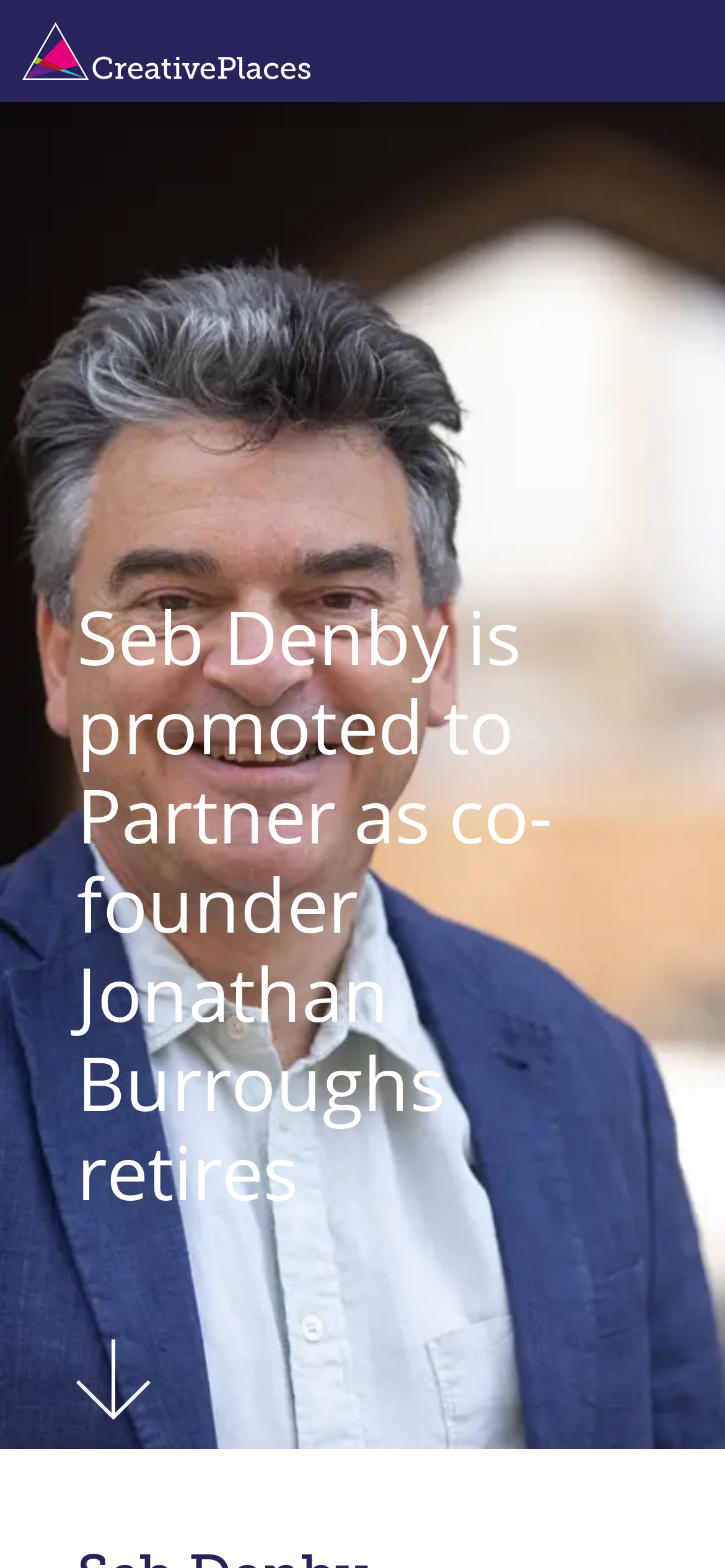Predict the bounding box for the UI component with the following description: "Menu".

None